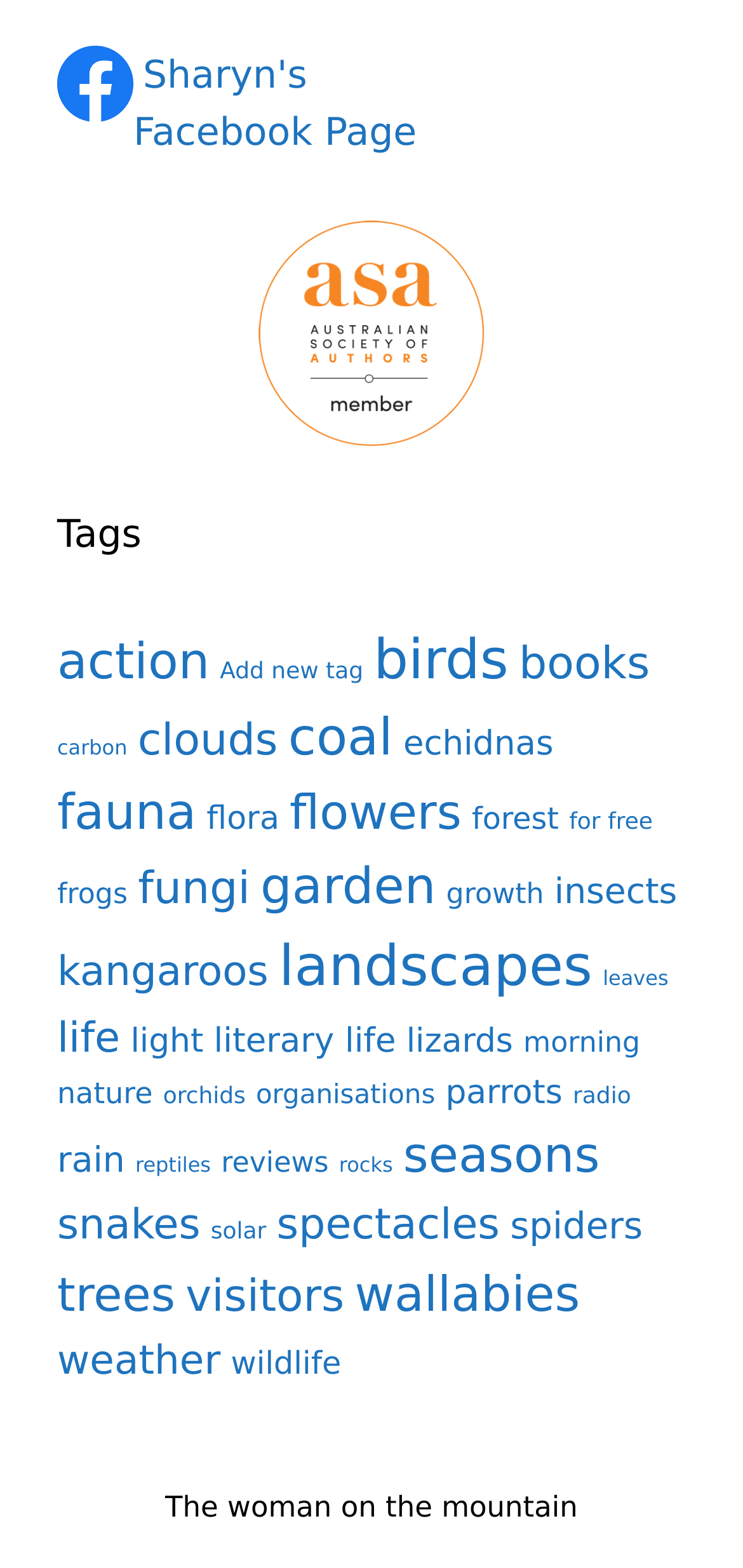Provide your answer in a single word or phrase: 
How many items are in the 'action' tag?

73 items